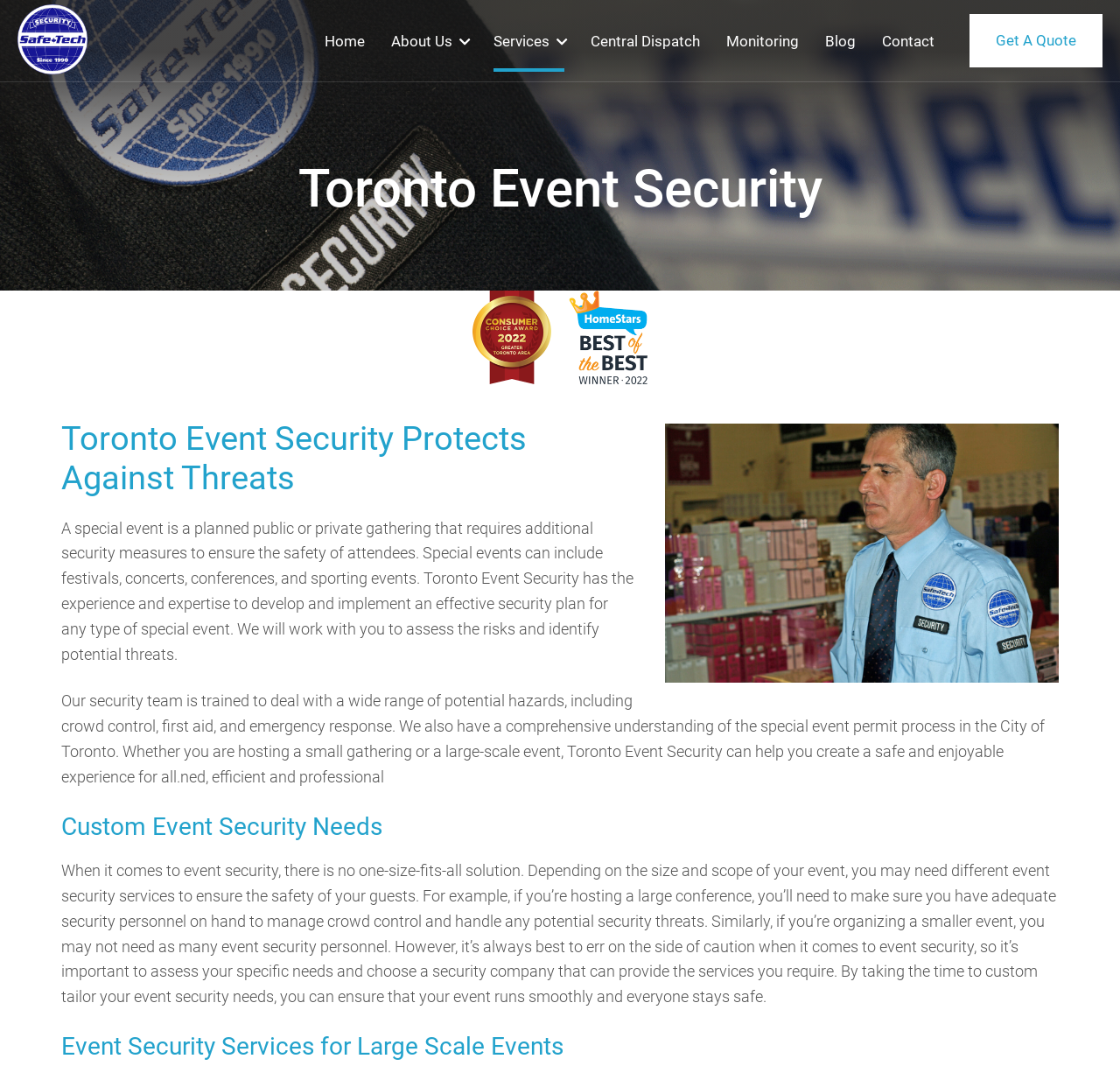Please respond to the question with a concise word or phrase:
What is the name of the company providing event security services?

Toronto Event Security